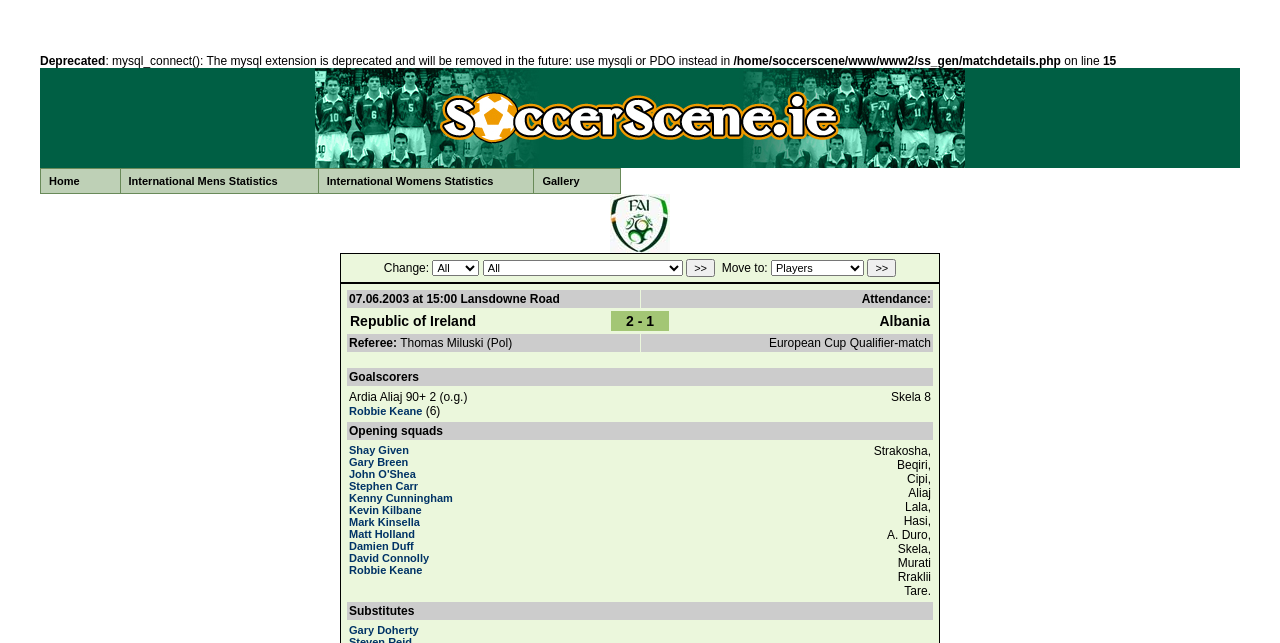Describe the webpage in detail, including text, images, and layout.

This webpage is about the statistics of a soccer match between the Republic of Ireland and Albania, which took place on June 7, 2003, at Lansdowne Road. The match was a European Cup Qualifier, and the attendance was not specified.

At the top of the page, there is a logo of "Soccer Scene" with a link to the "Home" page. Below the logo, there are links to "International Mens Statistics", "International Womens Statistics", and "Gallery".

The main content of the page is divided into several sections. The first section displays the match details, including the date, time, and venue. The second section shows the match result, with the Republic of Ireland winning 2-1 against Albania.

The third section lists the goalscorers, with Ardia Aliaj scoring an own goal in the 90+2 minute, and Robbie Keane scoring in the 6th minute. There are links to the players' profiles next to their names.

The fourth section displays the opening squads for both teams. The Republic of Ireland's squad includes players such as Shay Given, Gary Breen, John O'Shea, and Robbie Keane, with links to their profiles. The Albanian squad is also listed, with players such as Strakosha, Beqiri, and Skela.

The fifth section is about substitutes, but it does not provide any information.

Throughout the page, there are several tables and layouts that organize the content in a structured way. There are also some deprecated warnings and error messages at the top of the page, which are not related to the main content.